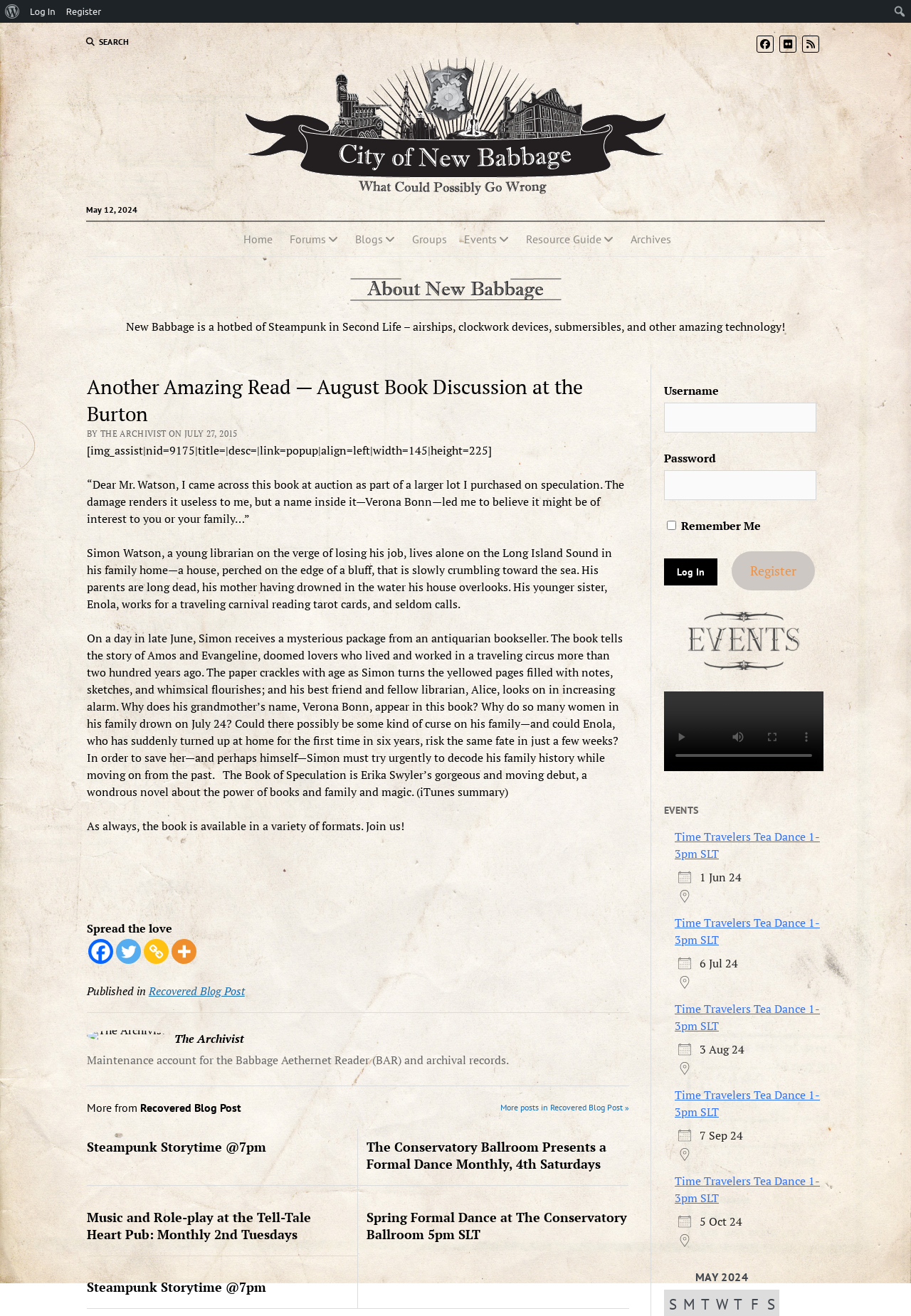Please locate the UI element described by "parent_node: Search name="s"" and provide its bounding box coordinates.

[0.977, 0.002, 0.998, 0.015]